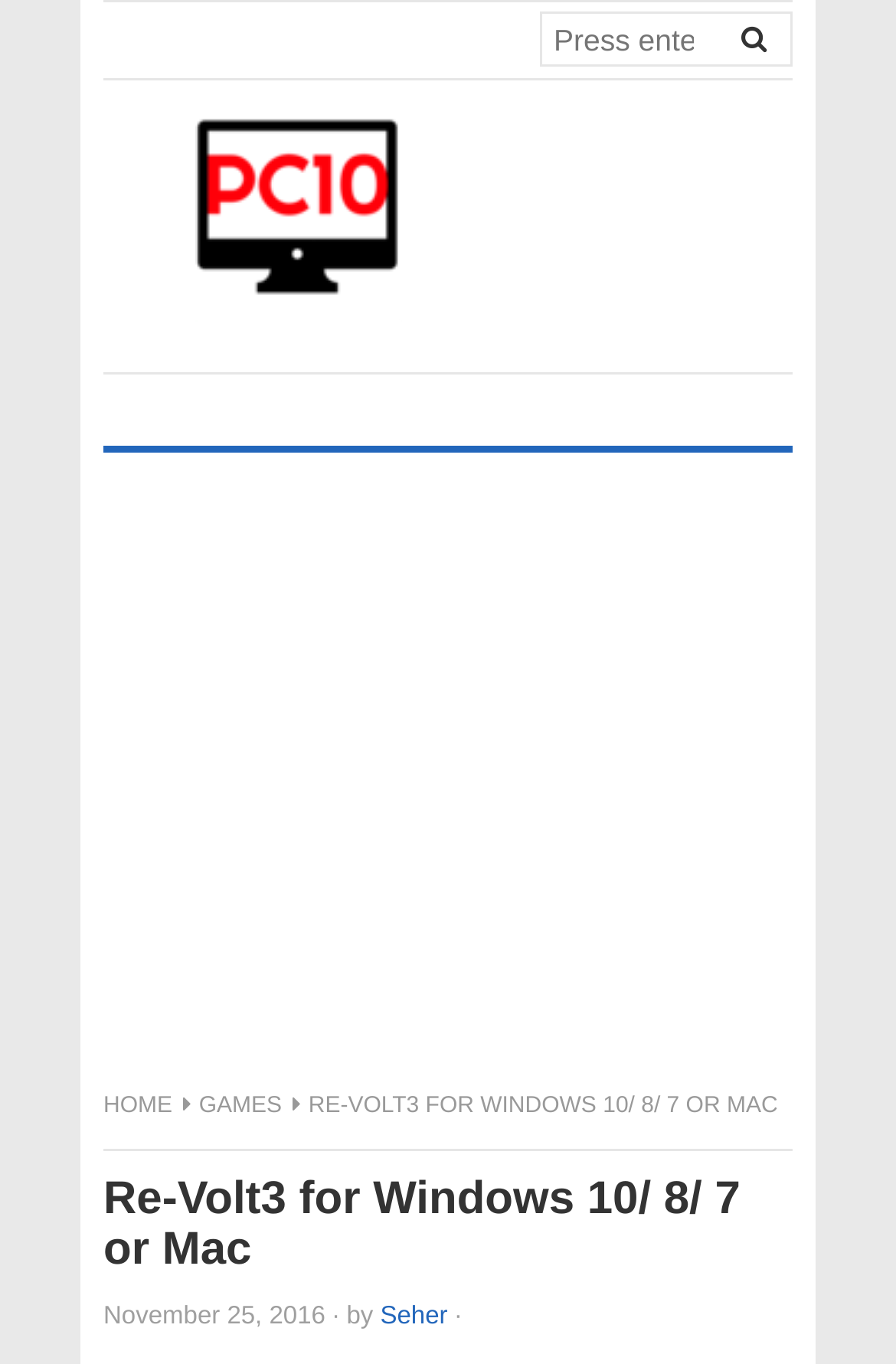Detail the various sections and features of the webpage.

The webpage is about downloading and installing Re-Volt3 for PC Windows 10/8/7 or Mac. At the top, there is a search bar with a search button on the right side, allowing users to search for specific content. Below the search bar, there is a logo of "Apps For PC" with a link to the homepage.

The main content of the webpage is divided into sections. On the top-left, there are navigation links to "HOME" and "GAMES". Next to these links, there is a large heading that reads "RE-VOLT3 FOR WINDOWS 10/ 8/ 7 OR MAC". Below this heading, there is a subheading with the title "Re-Volt3 for Windows 10/ 8/ 7 or Mac" and a timestamp indicating that the content was posted on November 25, 2016, by an author named "Seher".